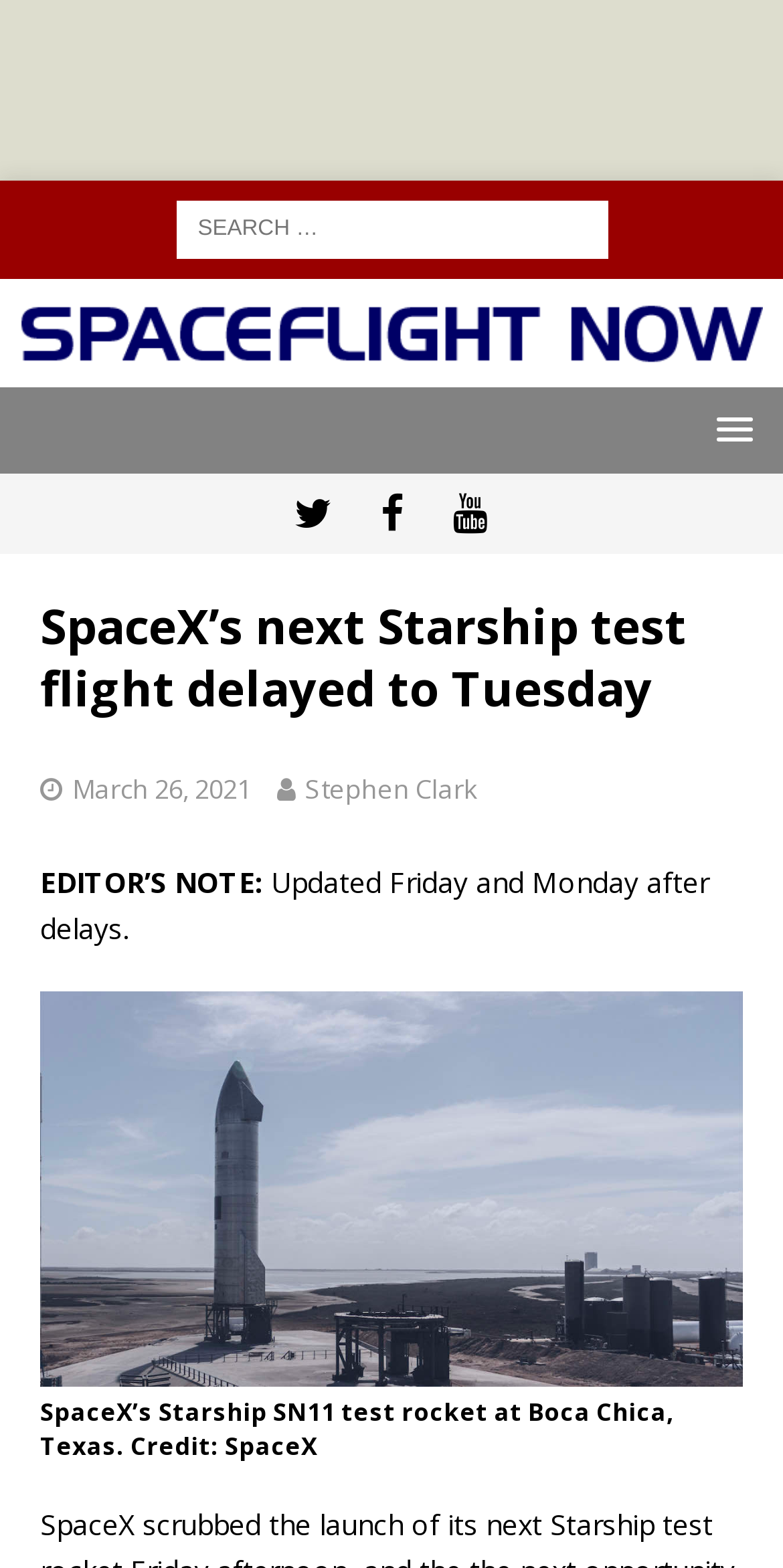Please find the bounding box coordinates (top-left x, top-left y, bottom-right x, bottom-right y) in the screenshot for the UI element described as follows: Neontra vs. Credit Karma

None